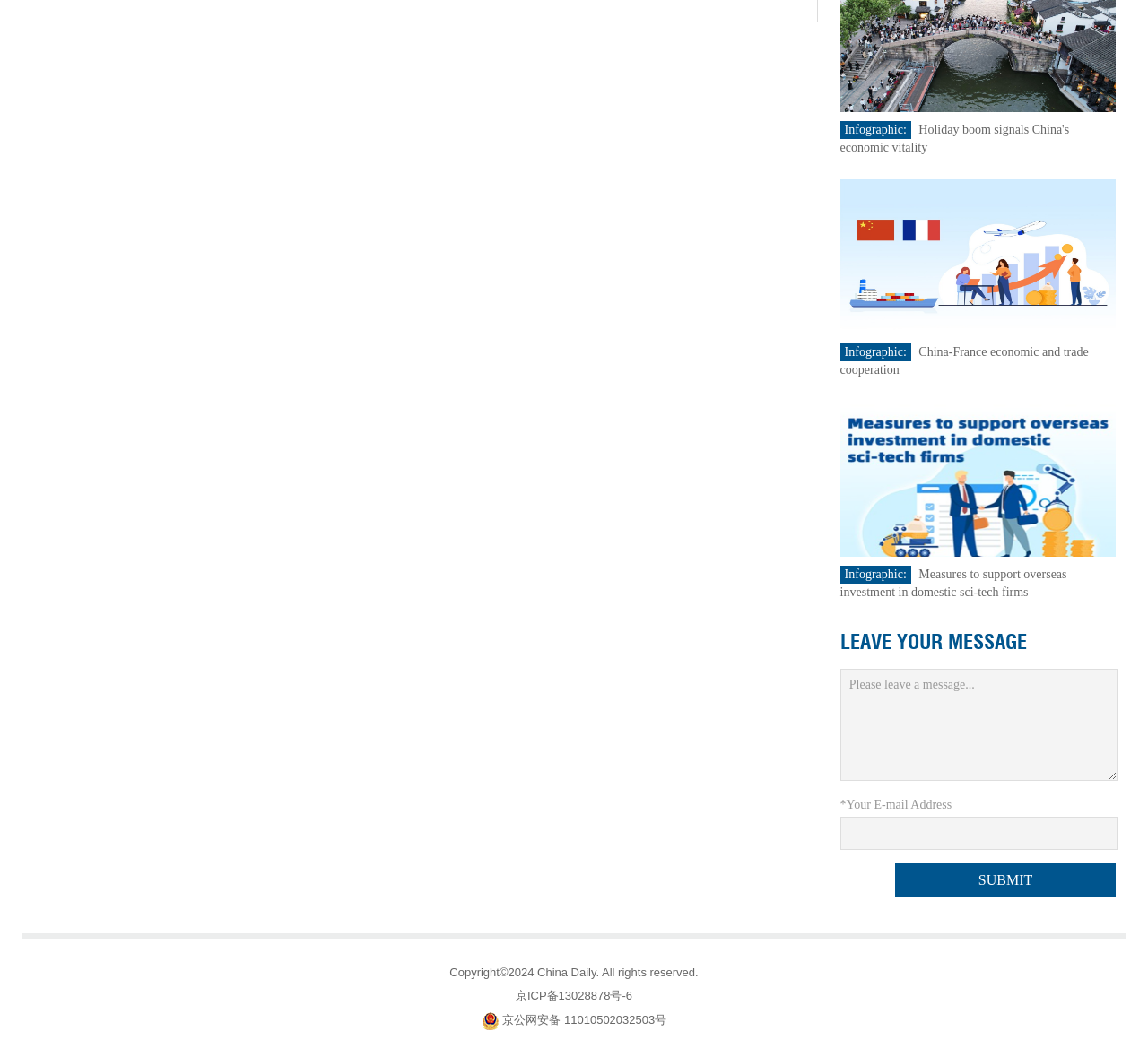Determine the bounding box for the UI element as described: "京ICP备13028878号-6". The coordinates should be represented as four float numbers between 0 and 1, formatted as [left, top, right, bottom].

[0.449, 0.936, 0.551, 0.949]